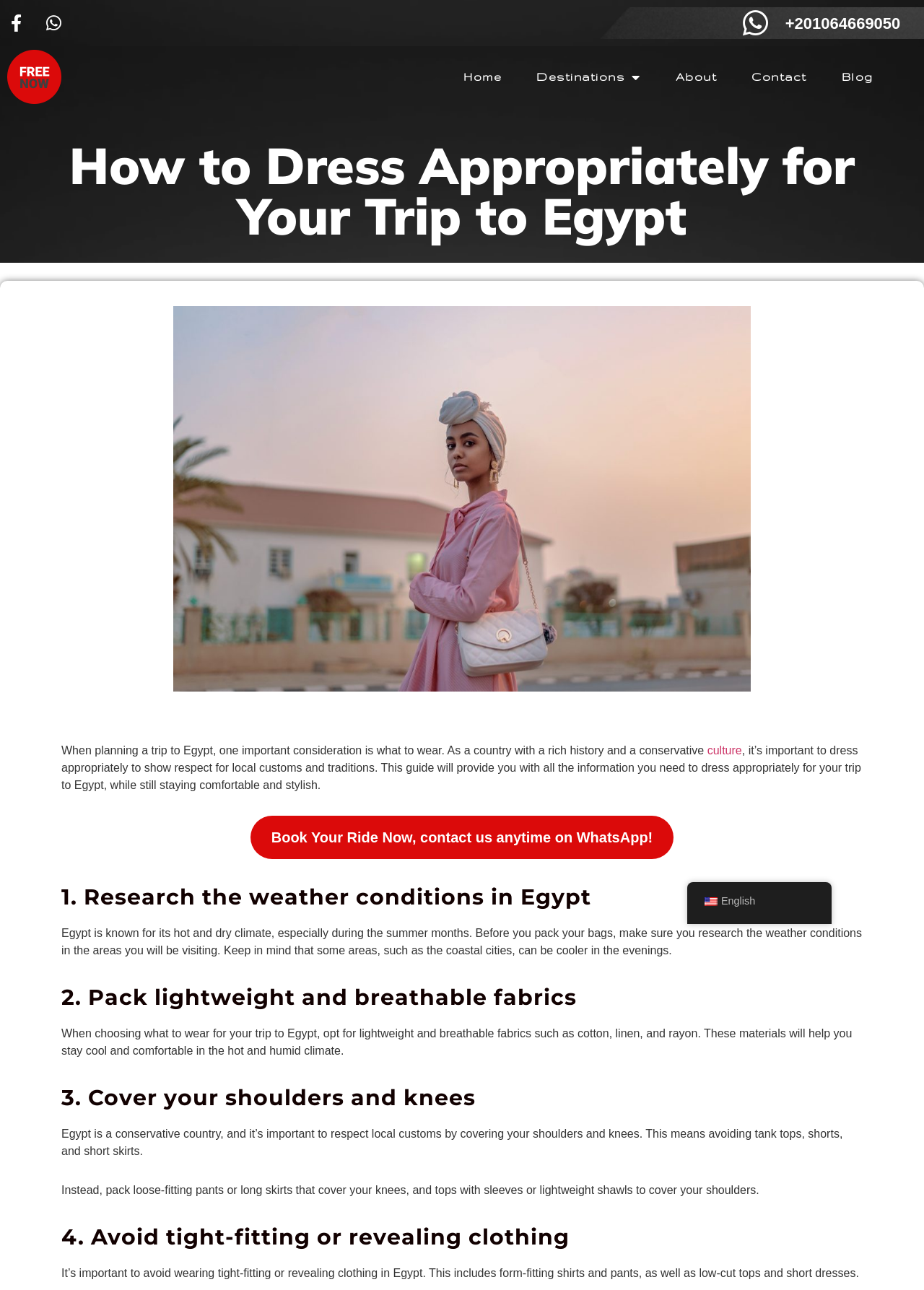Locate the bounding box of the UI element described by: "About" in the given webpage screenshot.

[0.712, 0.047, 0.795, 0.072]